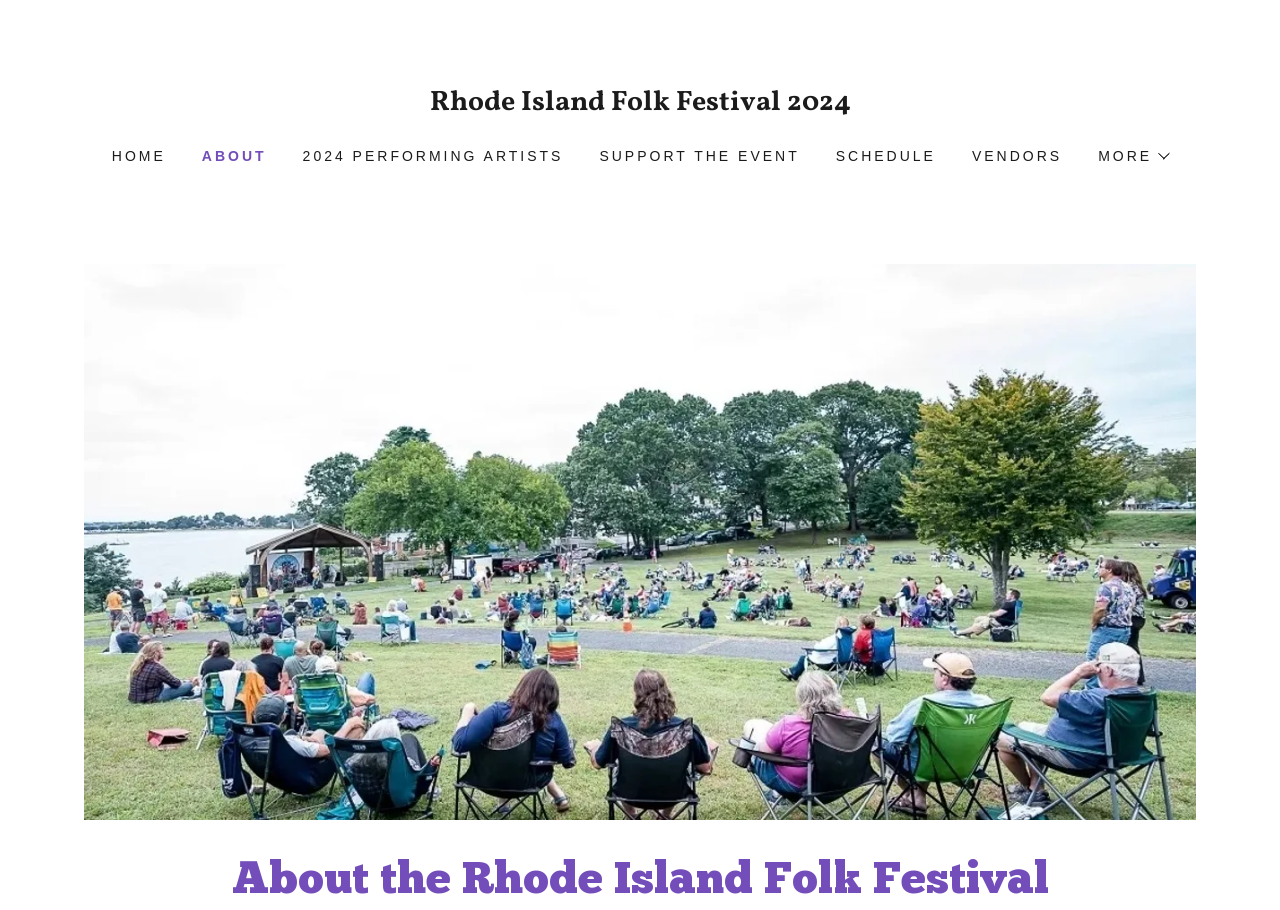Locate the bounding box coordinates of the clickable element to fulfill the following instruction: "View the 2024 performing artists". Provide the coordinates as four float numbers between 0 and 1 in the format [left, top, right, bottom].

[0.229, 0.151, 0.445, 0.191]